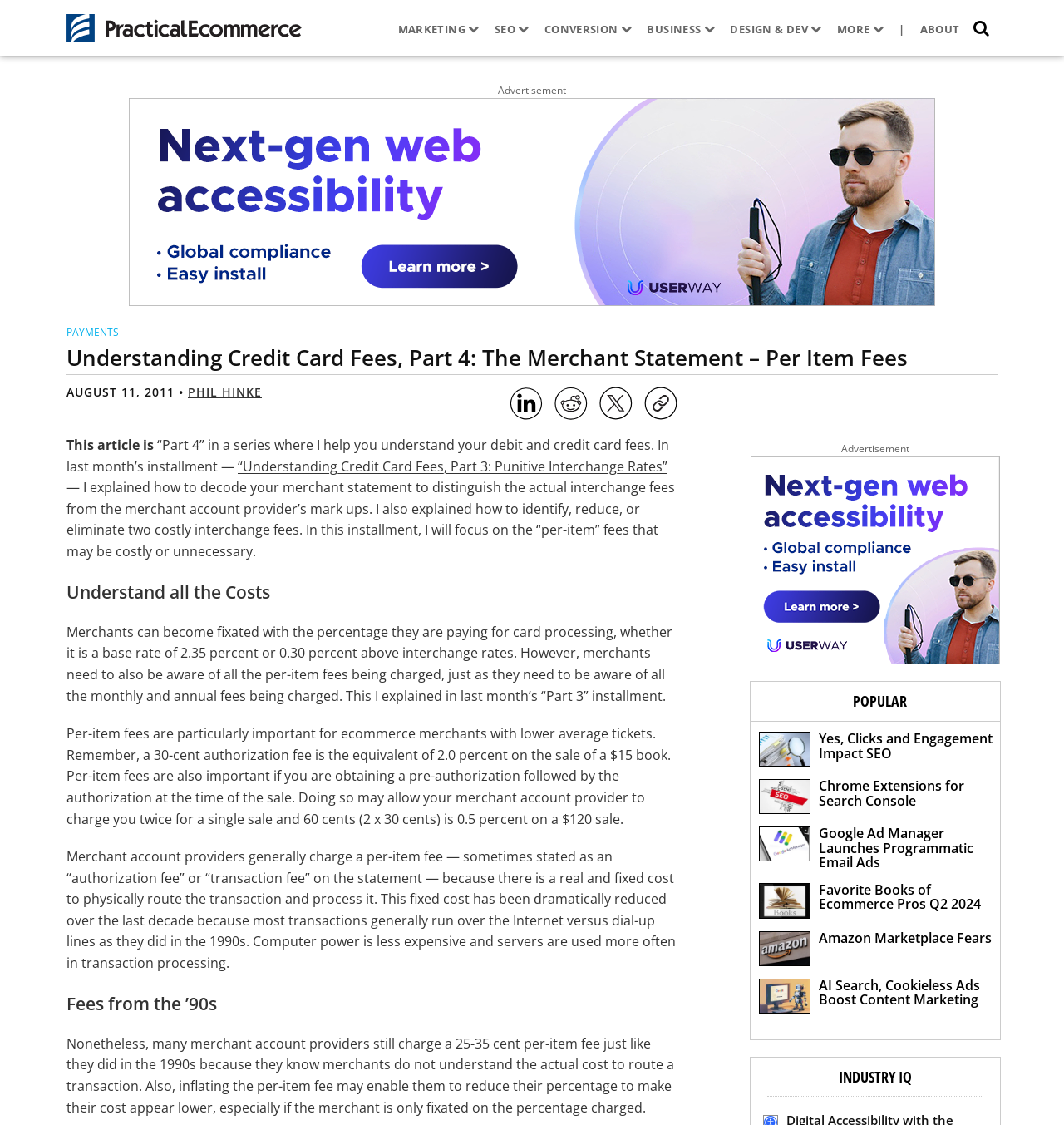Please specify the bounding box coordinates of the area that should be clicked to accomplish the following instruction: "Read the 'Understanding Credit Card Fees, Part 3' article". The coordinates should consist of four float numbers between 0 and 1, i.e., [left, top, right, bottom].

[0.223, 0.406, 0.627, 0.422]